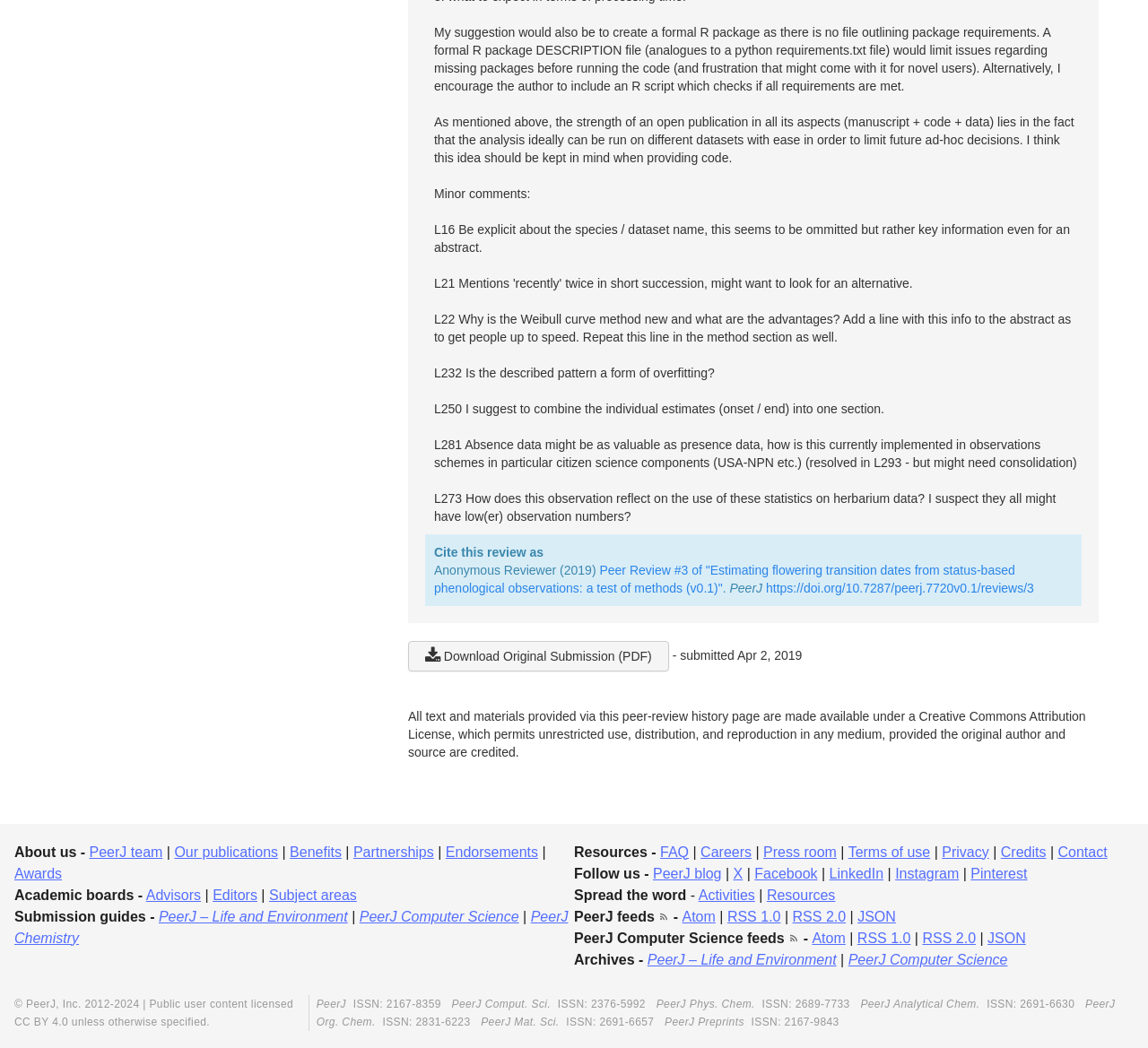Use a single word or phrase to answer the following:
What is the date of the original submission?

Apr 2, 2019